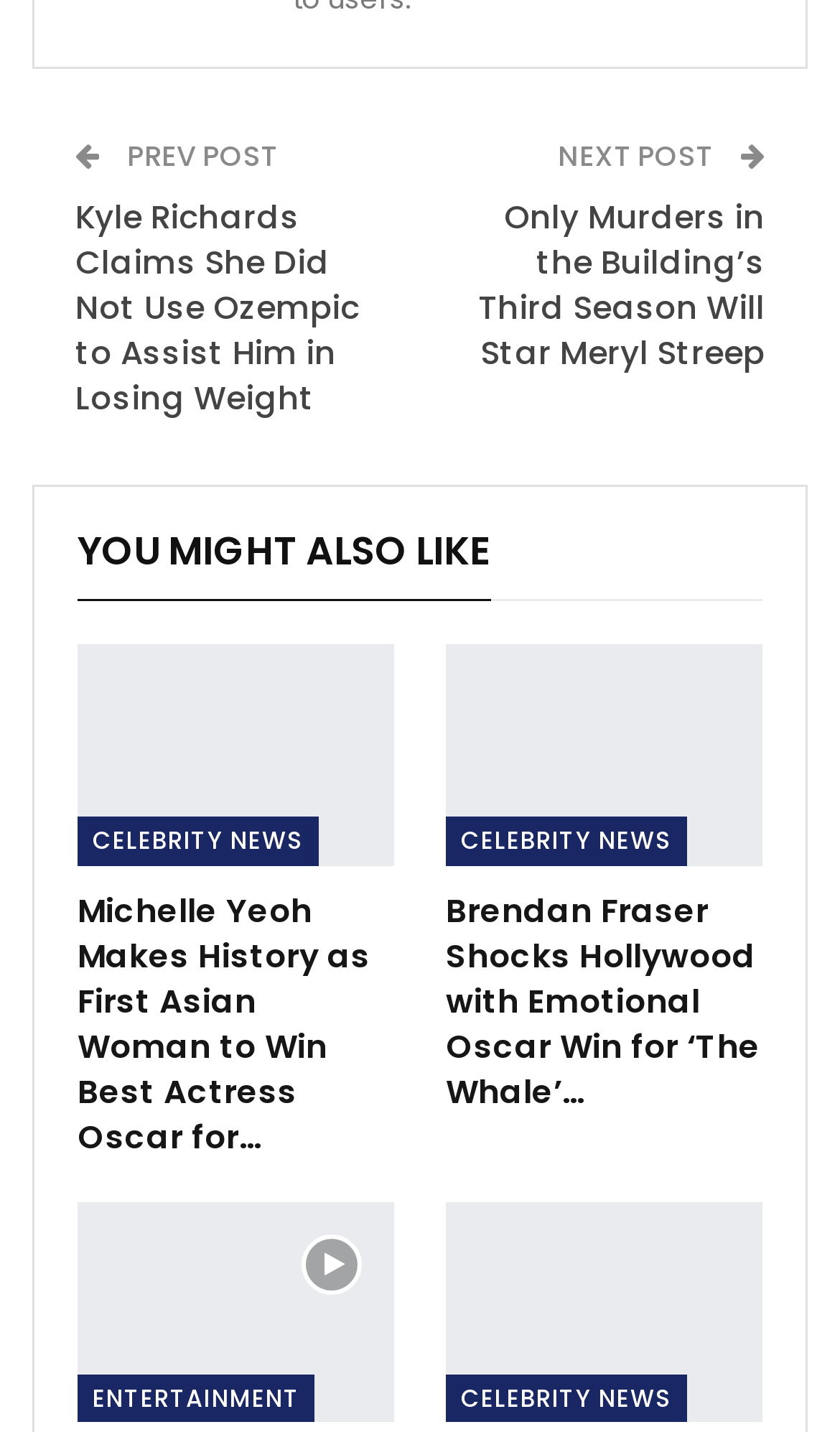From the webpage screenshot, predict the bounding box of the UI element that matches this description: "More from author".

[0.585, 0.358, 0.908, 0.466]